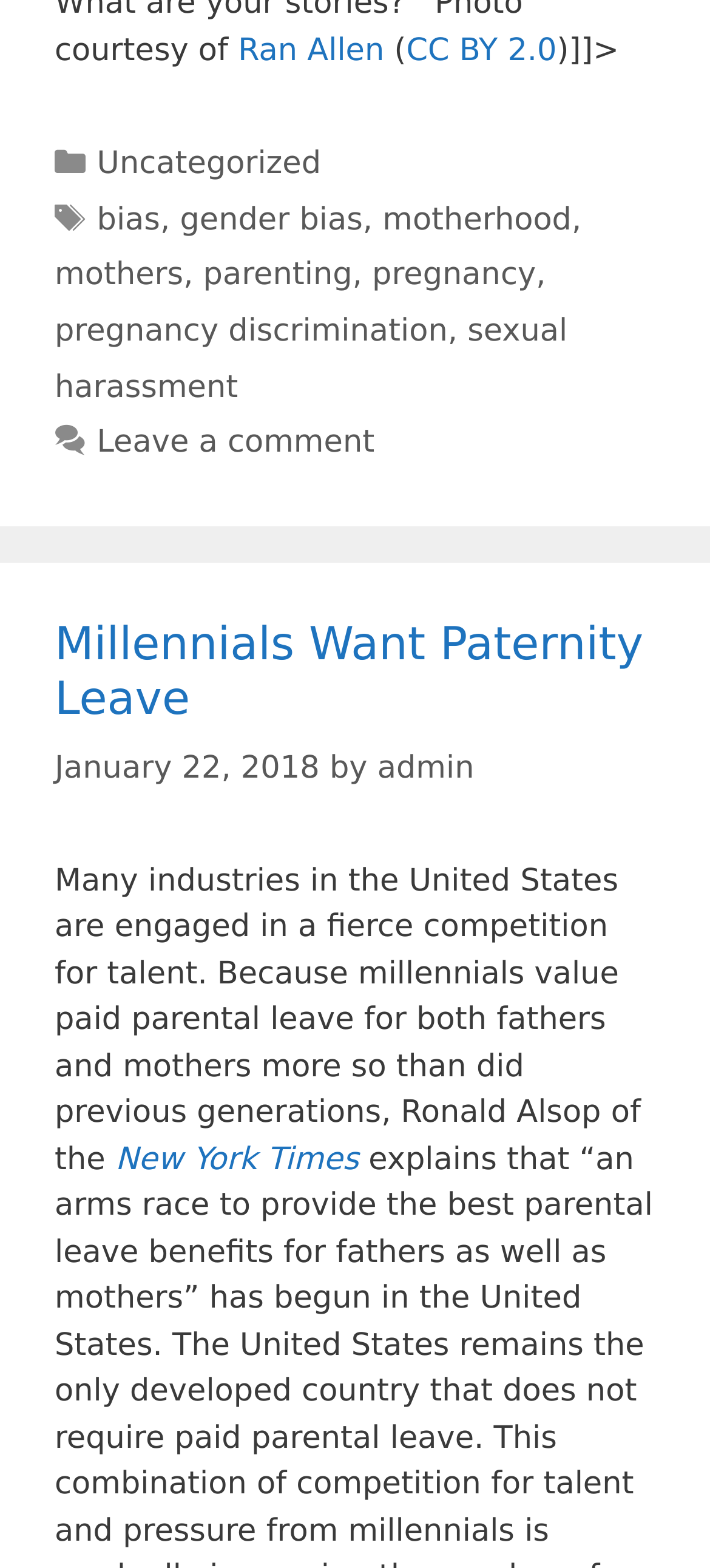What is the category of this article?
Provide a one-word or short-phrase answer based on the image.

Uncategorized